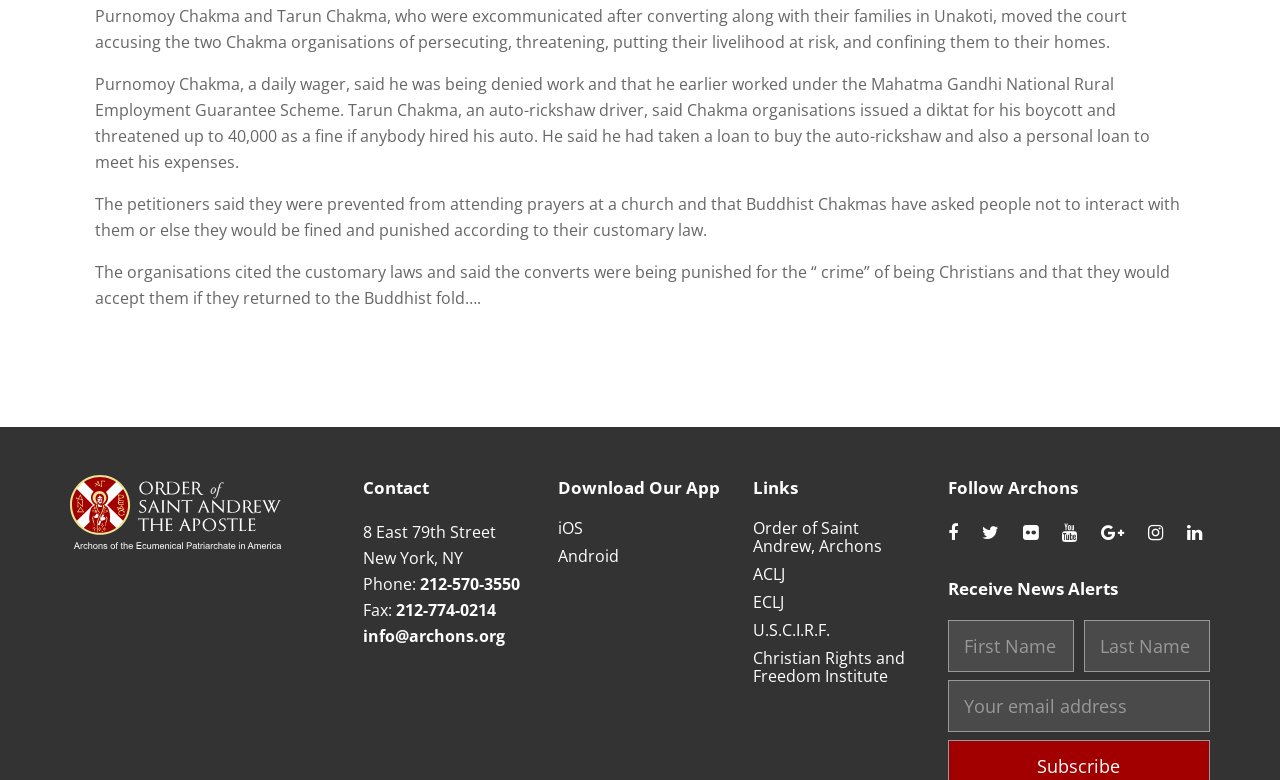Predict the bounding box of the UI element based on the description: "Order of Saint Andrew, Archons". The coordinates should be four float numbers between 0 and 1, formatted as [left, top, right, bottom].

[0.588, 0.663, 0.689, 0.714]